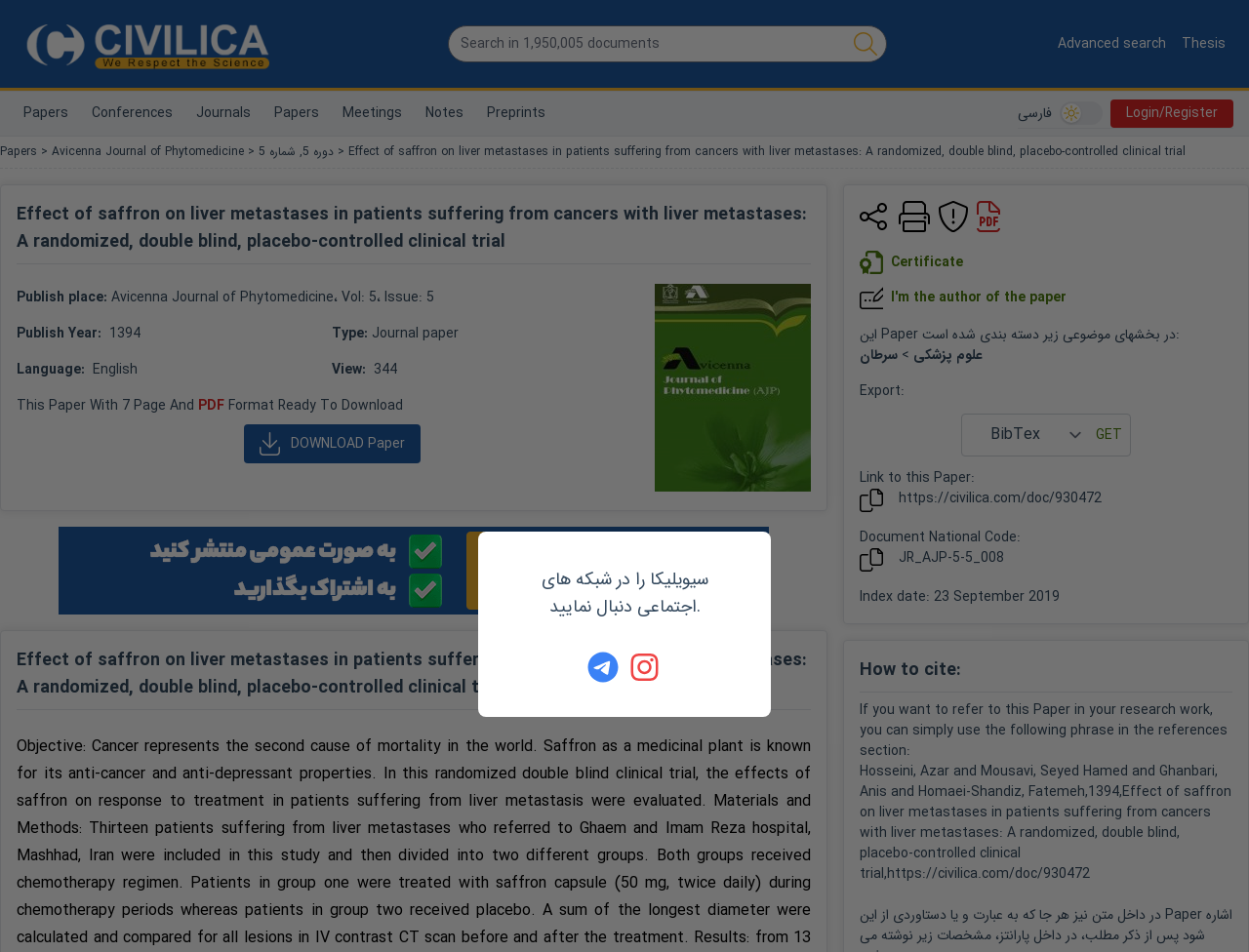Extract the bounding box coordinates for the described element: "Advanced search". The coordinates should be represented as four float numbers between 0 and 1: [left, top, right, bottom].

[0.841, 0.023, 0.94, 0.069]